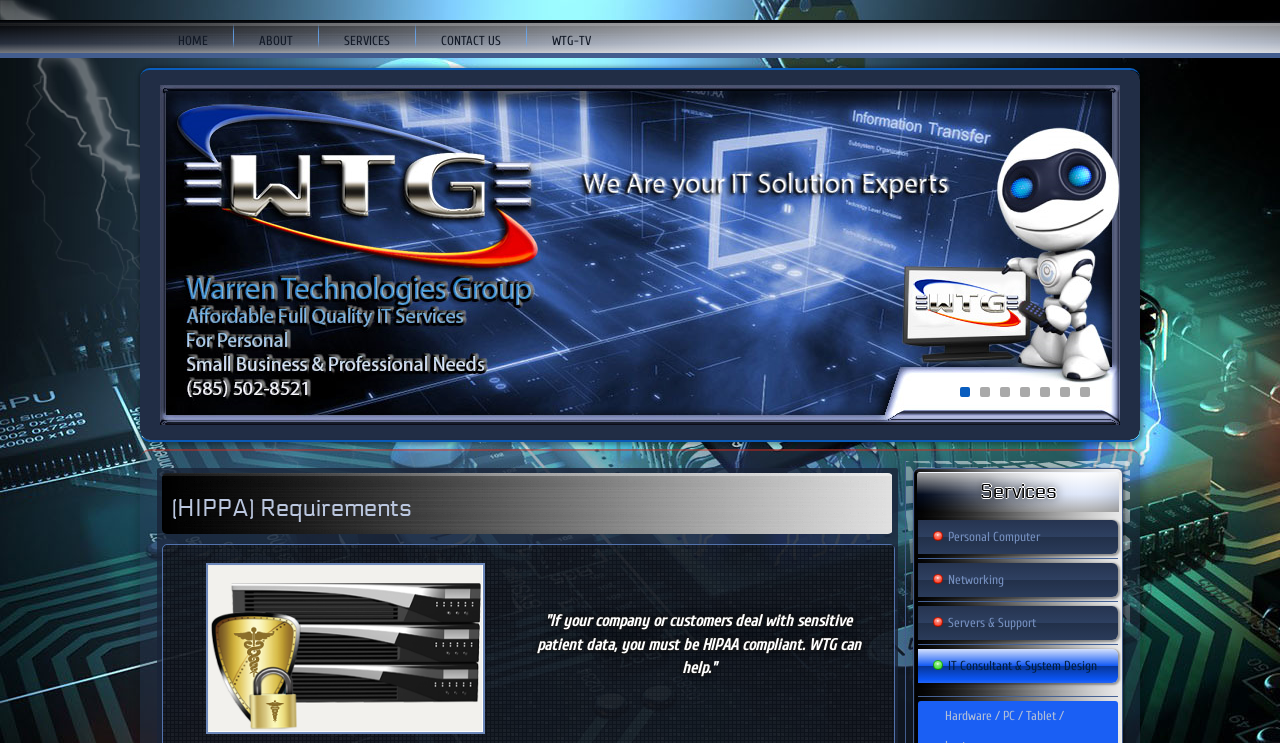Create a detailed summary of the webpage's content and design.

The webpage appears to be a company website, specifically focused on HIPAA compliance services. At the top, there is a navigation menu with five links: "HOME", "ABOUT", "SERVICES", "CONTACT US", and "WTG-TV", evenly spaced and aligned horizontally.

Below the navigation menu, there are two prominent links: "Learn More About Us!" and "We have a wide array of services to fit your needs, click here for more information!", which occupy a significant portion of the page.

On the right side of the page, there are six small links, likely representing social media profiles or other external links.

The main content of the page is divided into two sections. The left section has a heading "(HIPPA) Requirements" and features an image related to HIPAA requirements. Below the heading, there is a table with a single row and cell, containing the text "(HIPPA) Requirements".

The right section has a heading "Services" and lists five links: "Personal Computer", "Networking", "Servers & Support", "IT Consultant & System Design", and others, which are stacked vertically.

Overall, the webpage appears to be a service-oriented website, with a focus on HIPAA compliance and IT services.